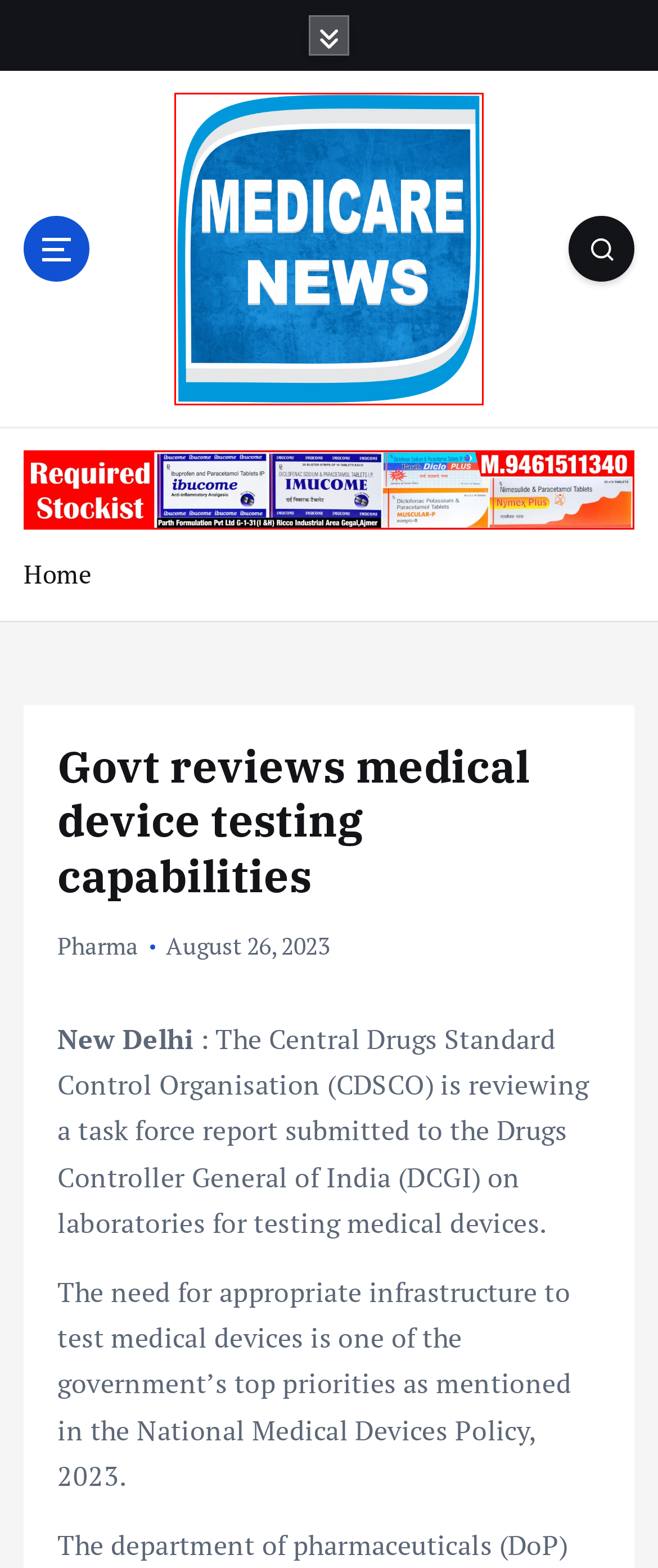You are looking at a webpage screenshot with a red bounding box around an element. Pick the description that best matches the new webpage after interacting with the element in the red bounding box. The possible descriptions are:
A. Home - Medicare News
B. current dcgi news - Medicare News
C. Govt Inaction Lets Firm Sell Human Milk Using HC Stay
D. Web Stories - Medicare News
E. Pharma - Medicare News
F. Illegal Ozempic Shipments Are Coming Into US, Says CBP
G. medical device - Medicare News
H. Hospitals - Medicare News

A